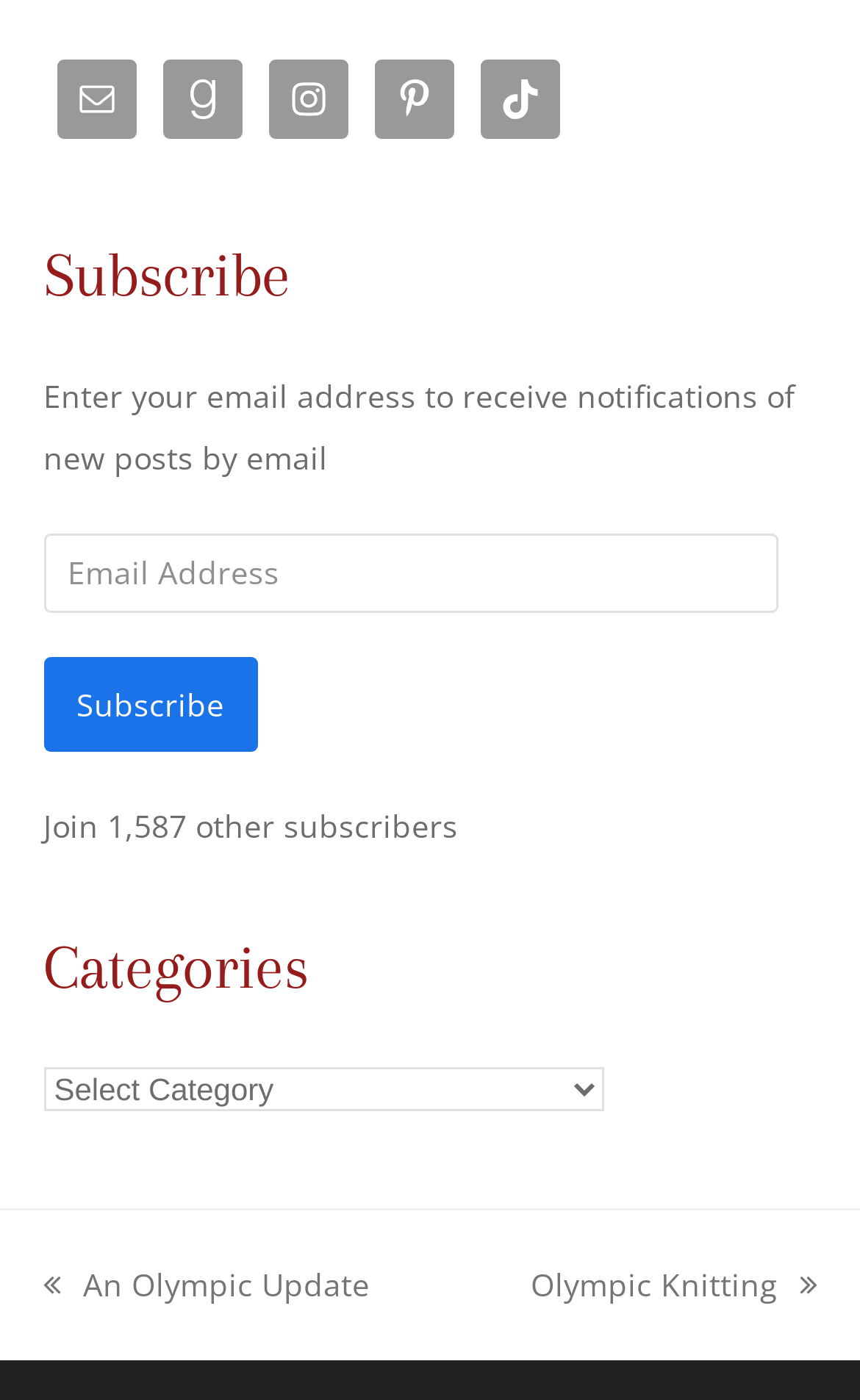How many subscribers are there?
From the image, provide a succinct answer in one word or a short phrase.

1,587